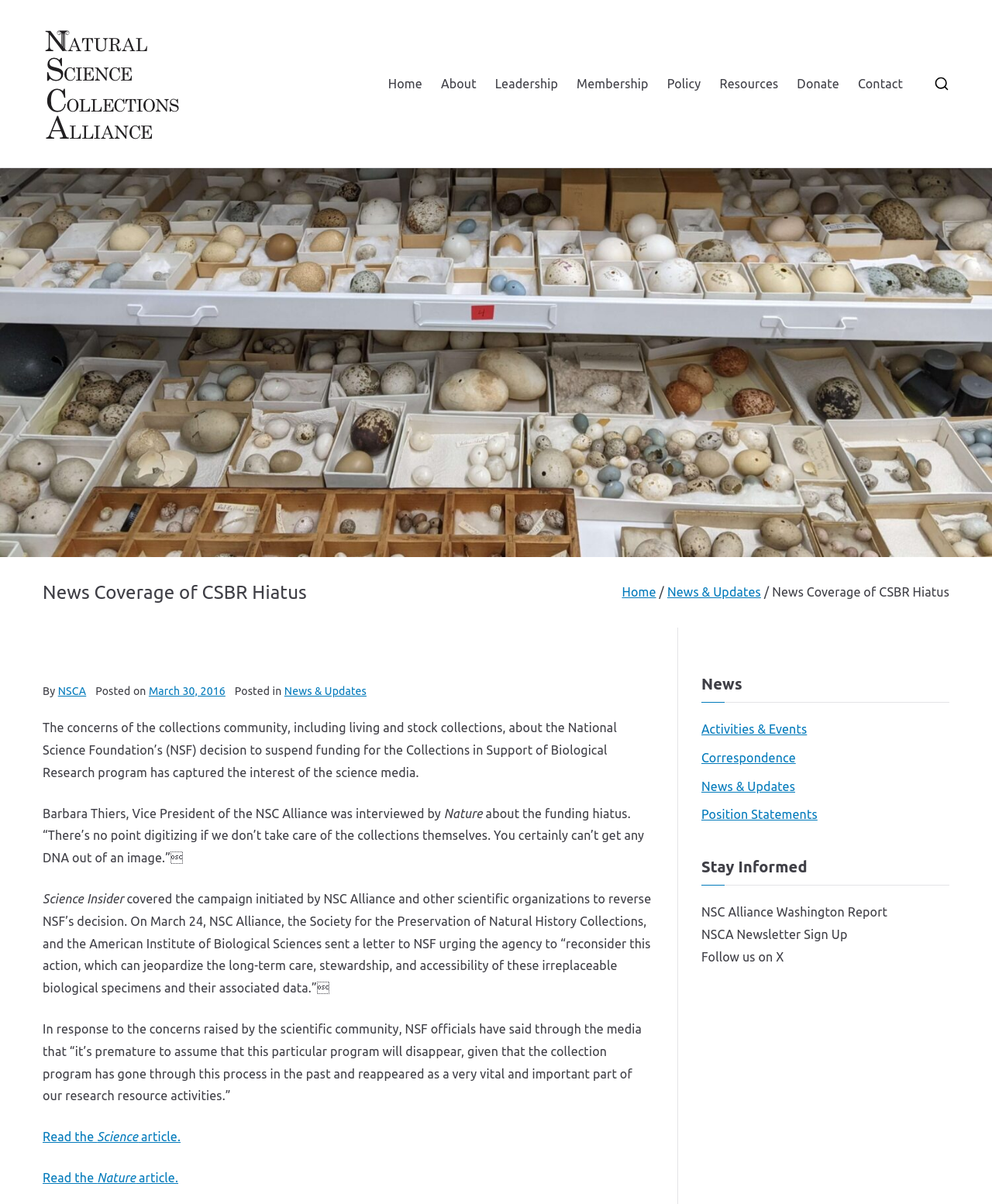Please identify the bounding box coordinates of the element's region that needs to be clicked to fulfill the following instruction: "Read the Science article about the funding hiatus". The bounding box coordinates should consist of four float numbers between 0 and 1, i.e., [left, top, right, bottom].

[0.043, 0.938, 0.182, 0.95]